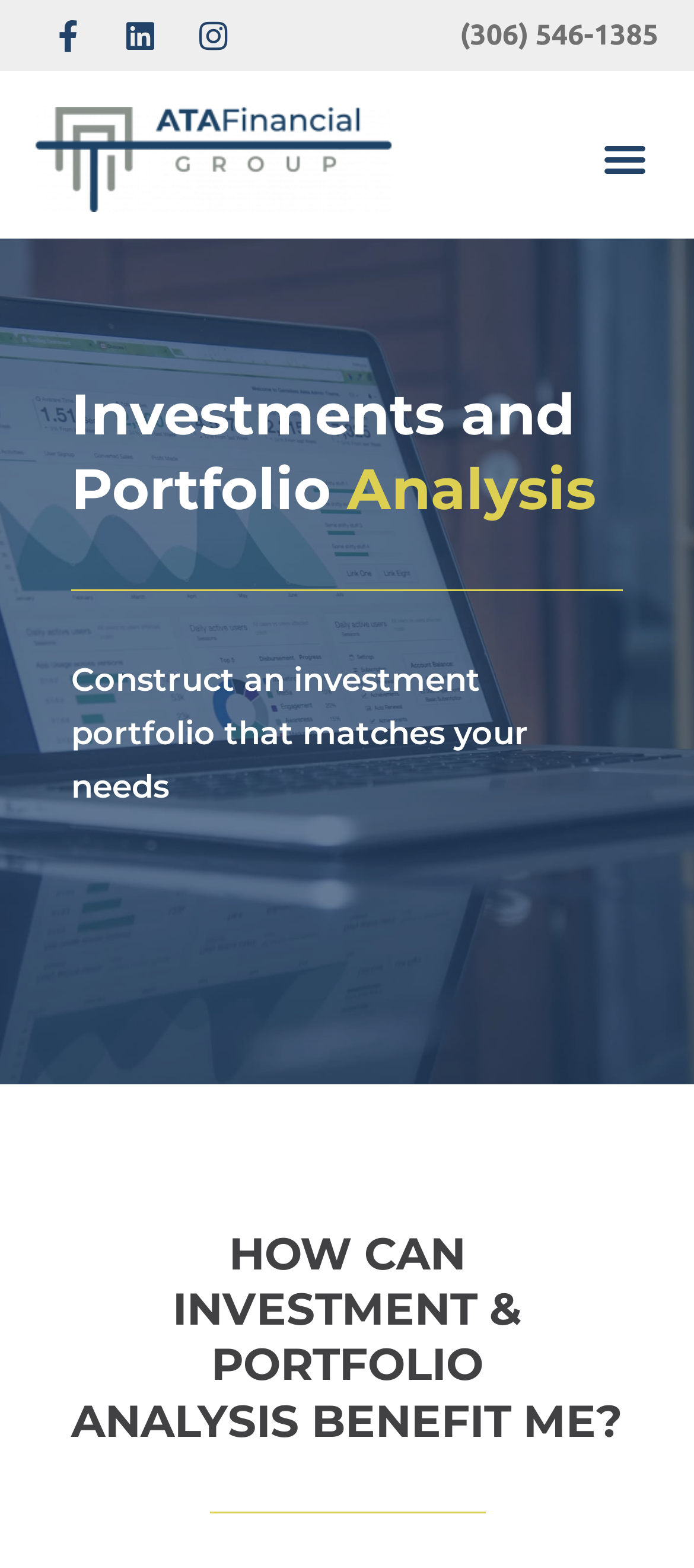How many headings are there in the menu?
Using the image as a reference, answer with just one word or a short phrase.

3